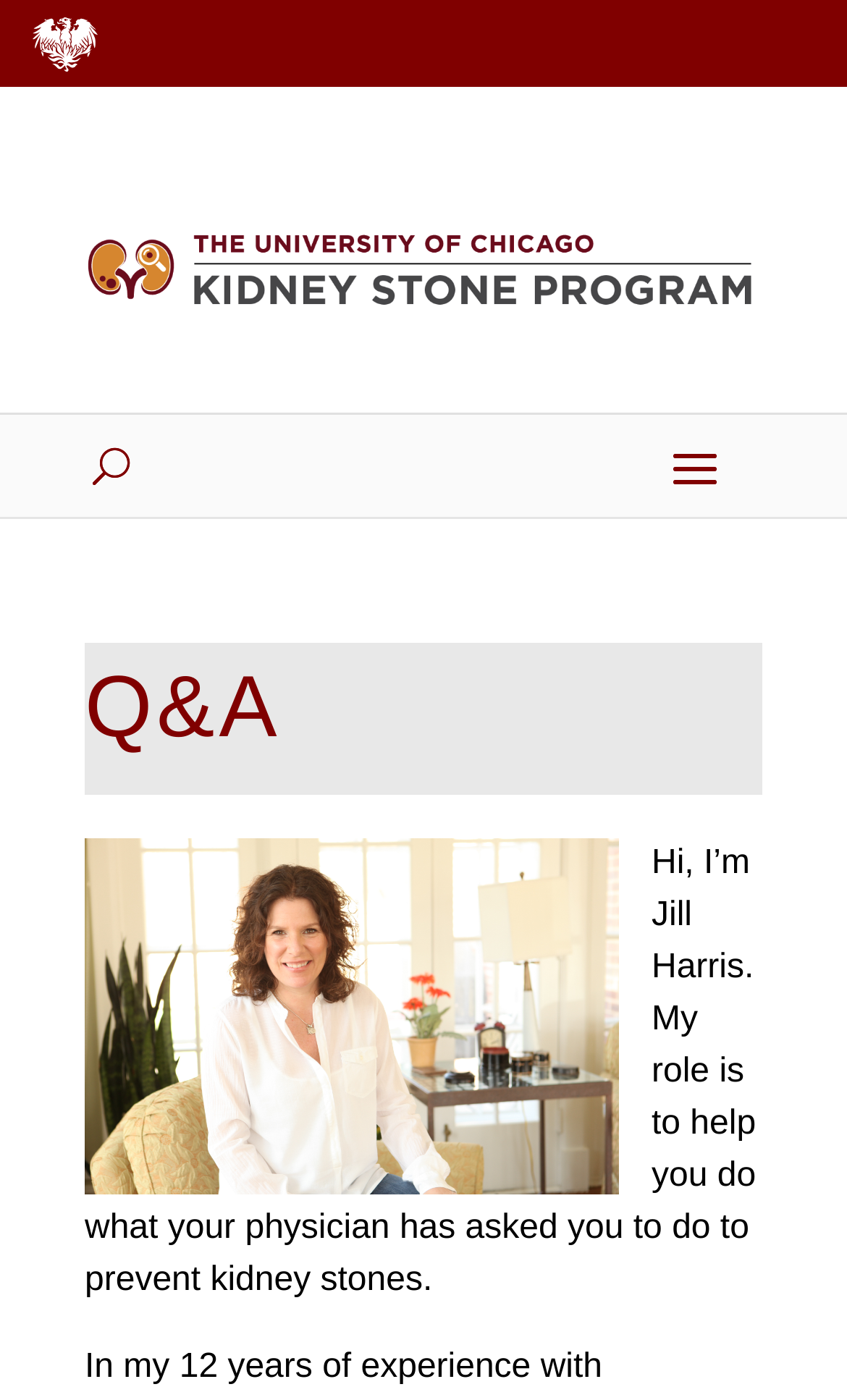What is the format of the image on the webpage?
Based on the screenshot, provide a one-word or short-phrase response.

JPEG